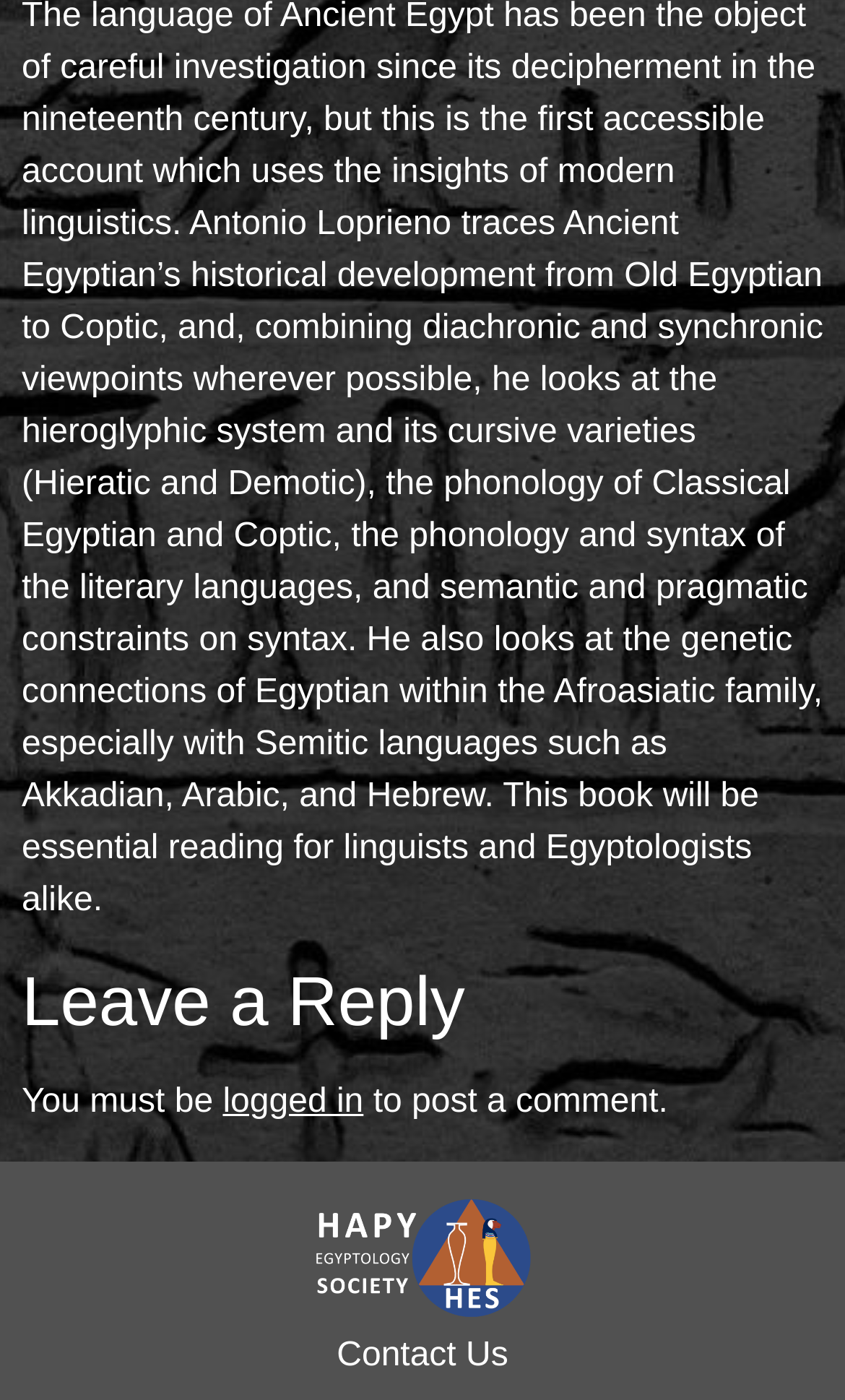Identify the bounding box coordinates for the UI element described as follows: alt="Hapy Egyptology Society". Use the format (top-left x, top-left y, bottom-right x, bottom-right y) and ensure all values are floating point numbers between 0 and 1.

[0.026, 0.854, 0.974, 0.943]